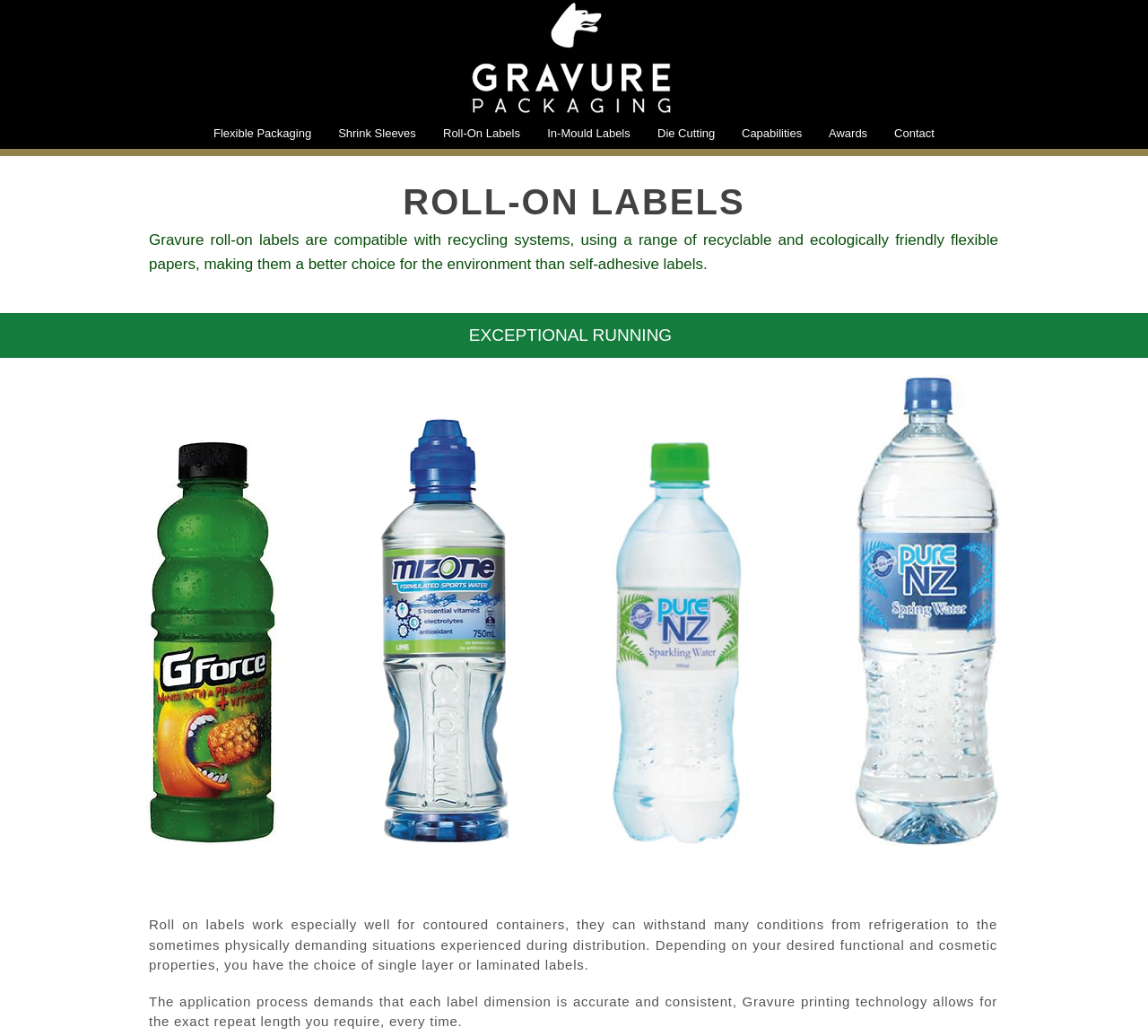Identify the coordinates of the bounding box for the element described below: "Flexible Packaging". Return the coordinates as four float numbers between 0 and 1: [left, top, right, bottom].

[0.174, 0.118, 0.283, 0.139]